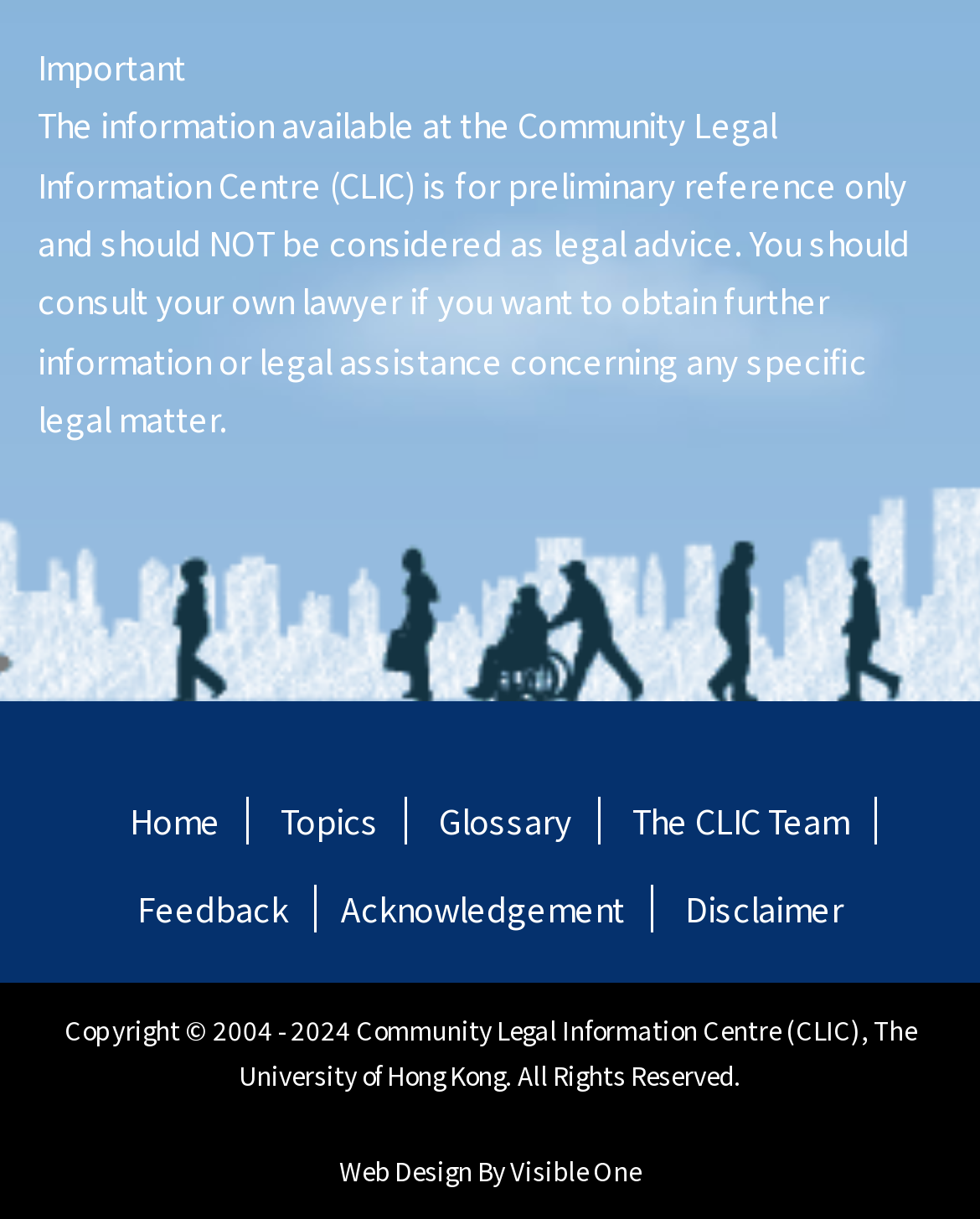Answer in one word or a short phrase: 
What is the name of the organization that designed the webpage?

Visible One